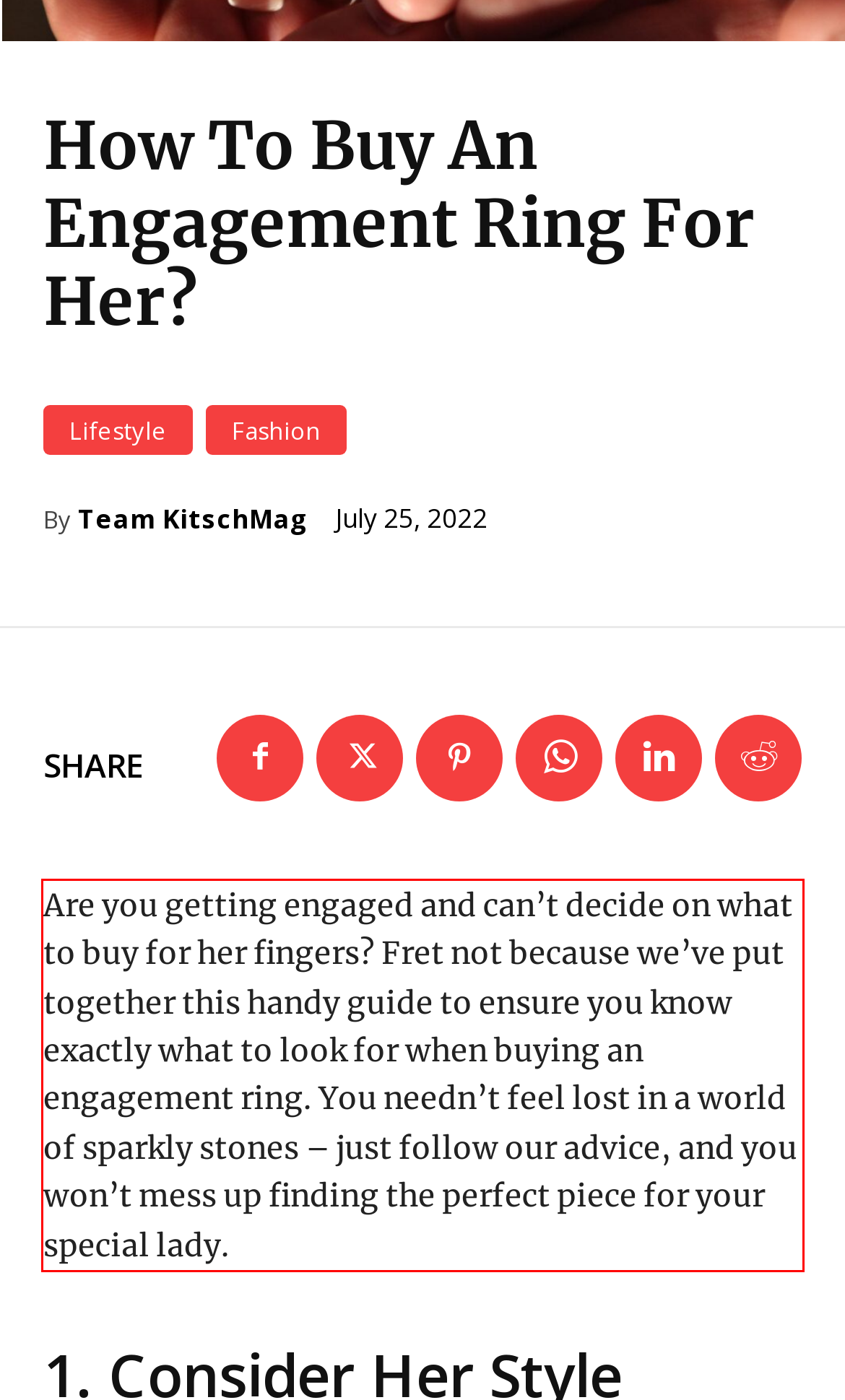Given a webpage screenshot, locate the red bounding box and extract the text content found inside it.

Are you getting engaged and can’t decide on what to buy for her fingers? Fret not because we’ve put together this handy guide to ensure you know exactly what to look for when buying an engagement ring. You needn’t feel lost in a world of sparkly stones – just follow our advice, and you won’t mess up finding the perfect piece for your special lady.